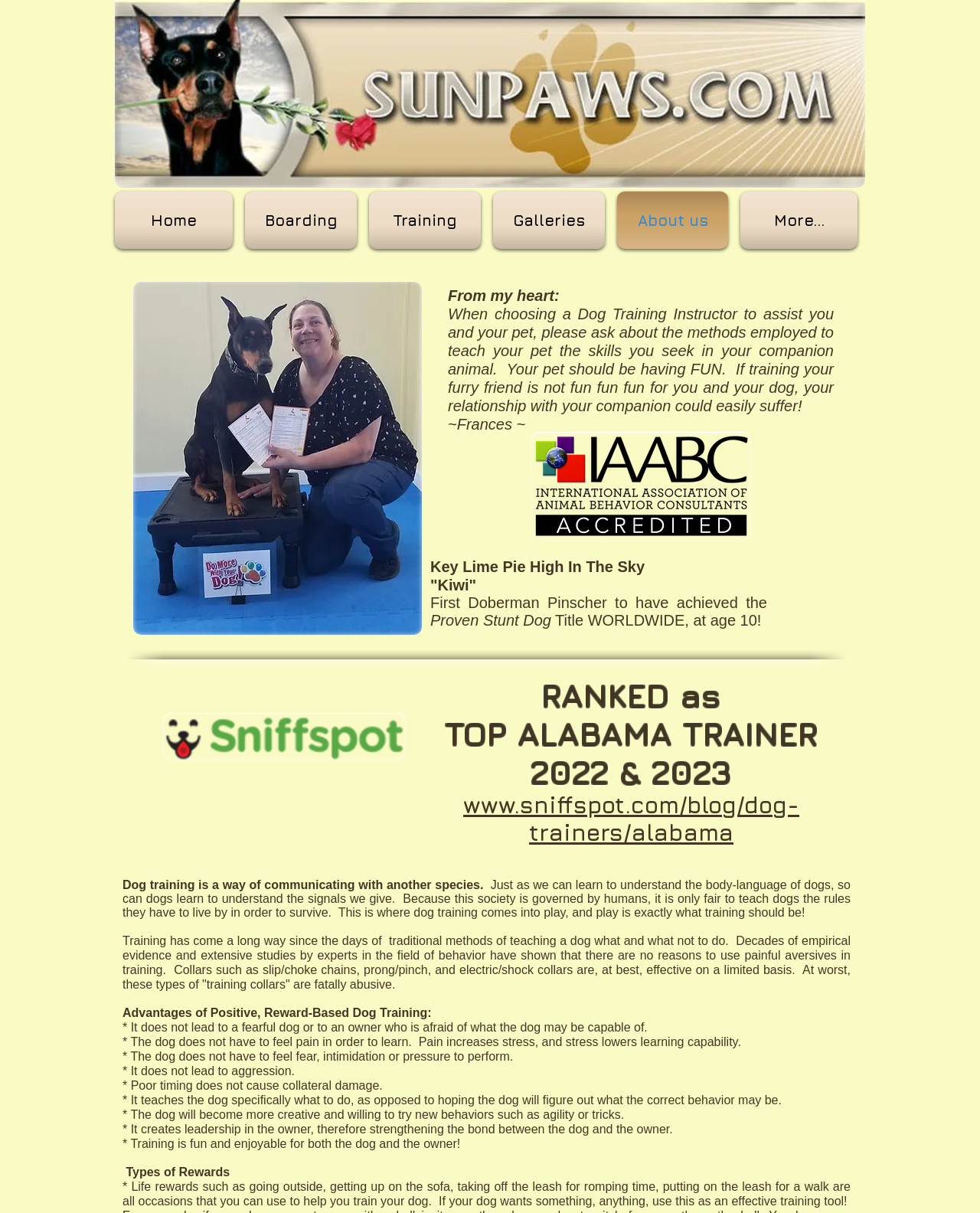What is the method of dog training advocated by Frances?
Based on the visual, give a brief answer using one word or a short phrase.

Positive, Reward-Based